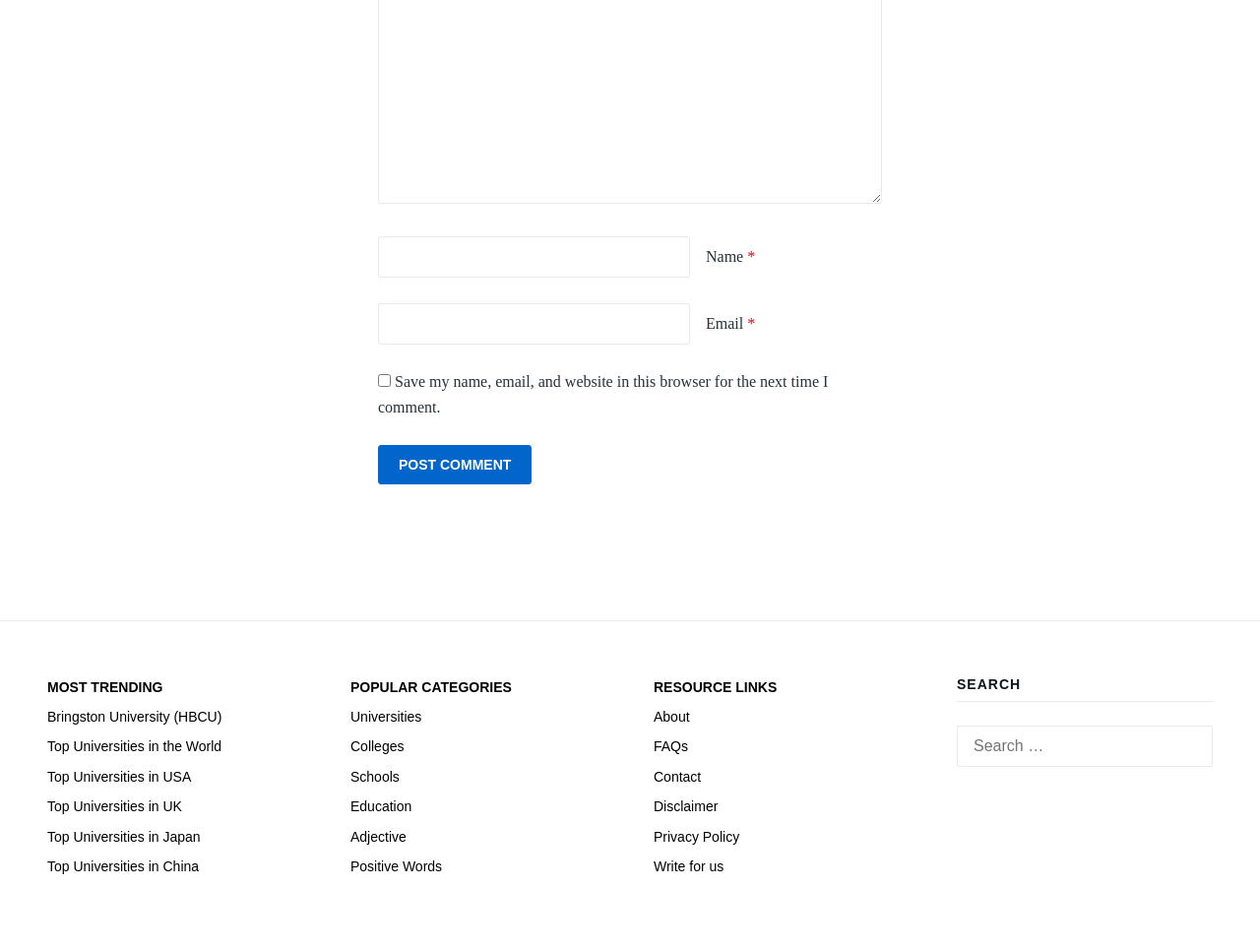Identify the bounding box coordinates for the element you need to click to achieve the following task: "Search for something". The coordinates must be four float values ranging from 0 to 1, formatted as [left, top, right, bottom].

[0.759, 0.762, 0.962, 0.806]